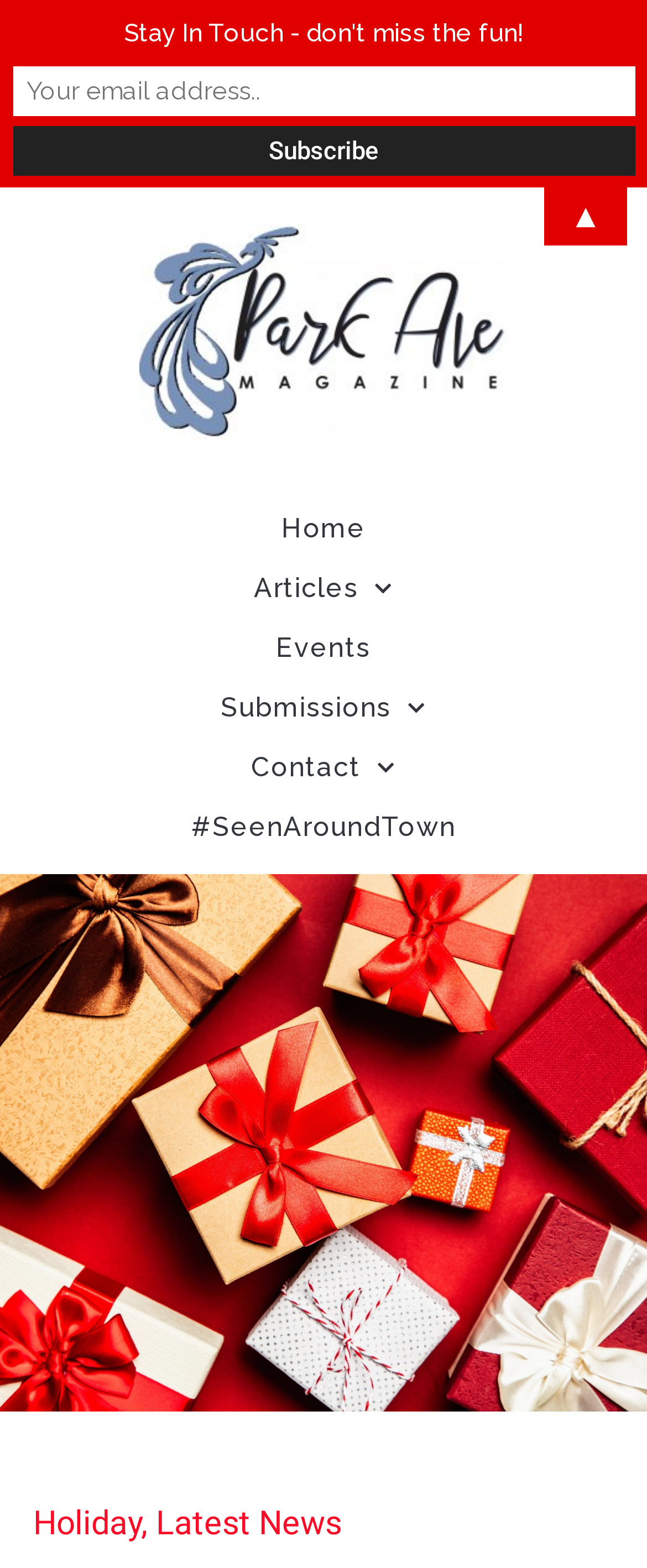Please answer the following question using a single word or phrase: 
What is the function of the button?

To subscribe